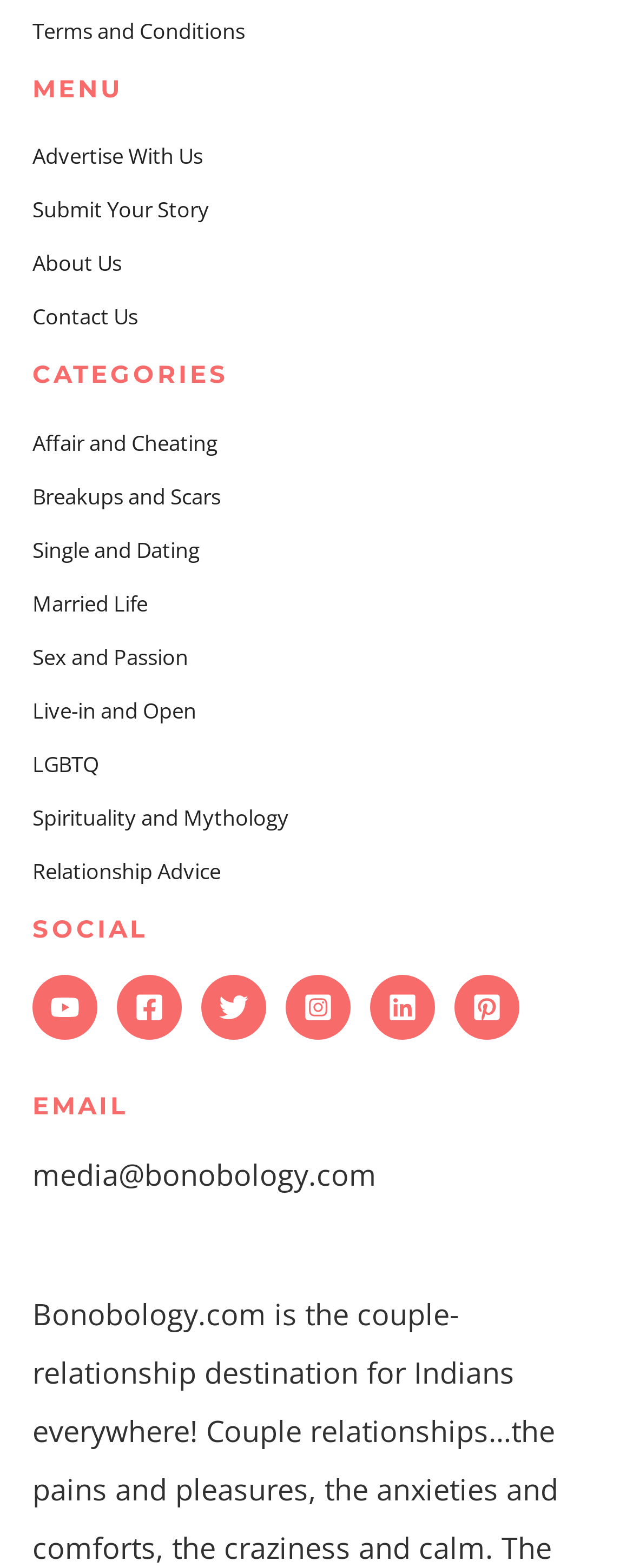Please determine the bounding box coordinates of the element's region to click for the following instruction: "View About Us".

[0.051, 0.159, 0.192, 0.177]